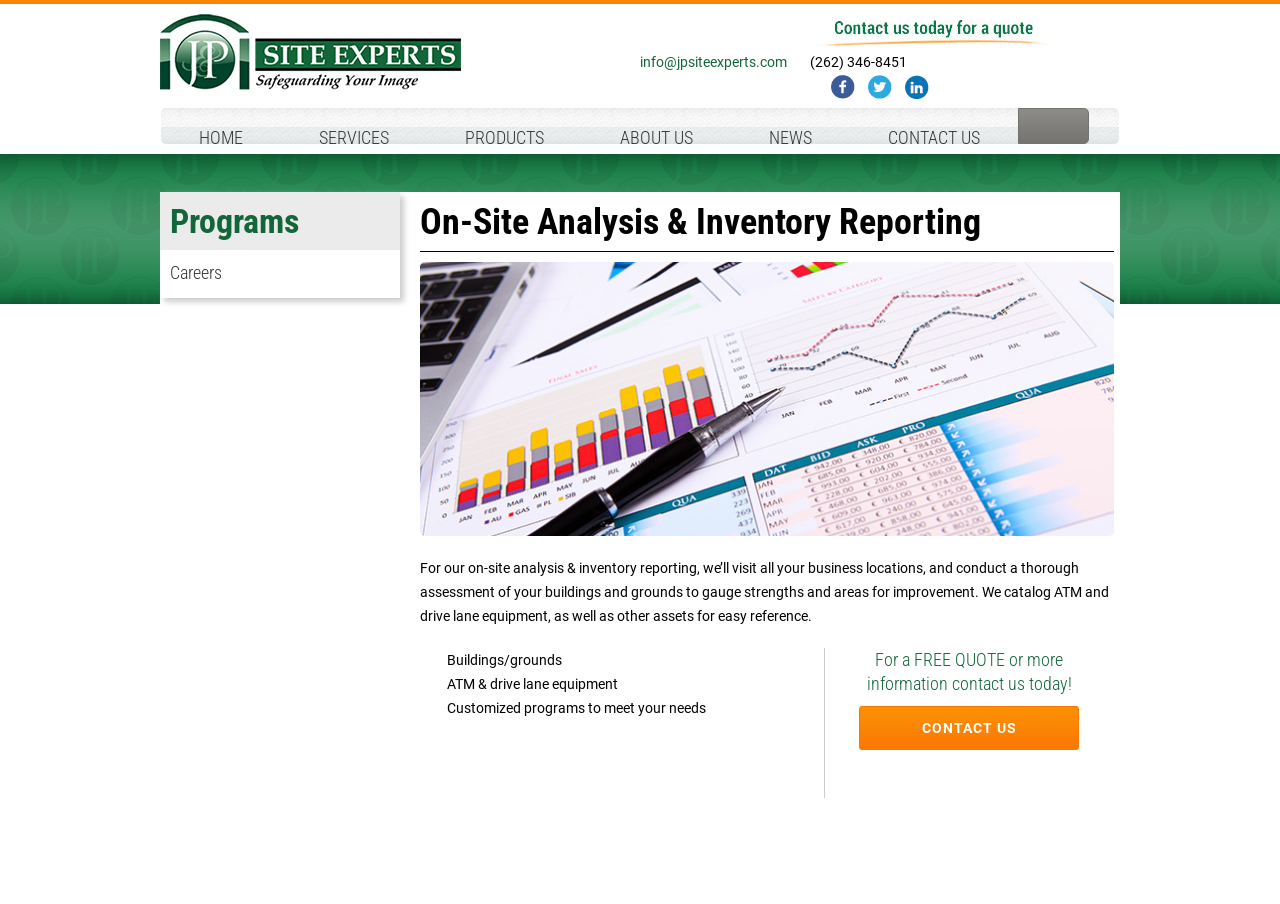What is the call-to-action?
Please use the image to provide an in-depth answer to the question.

I found the call-to-action by looking at the heading element with the text 'For a FREE QUOTE or more information contact us today!' and the link element with the text 'CONTACT US' that is located nearby, which suggests that the call-to-action is to contact the company for more information or a free quote.